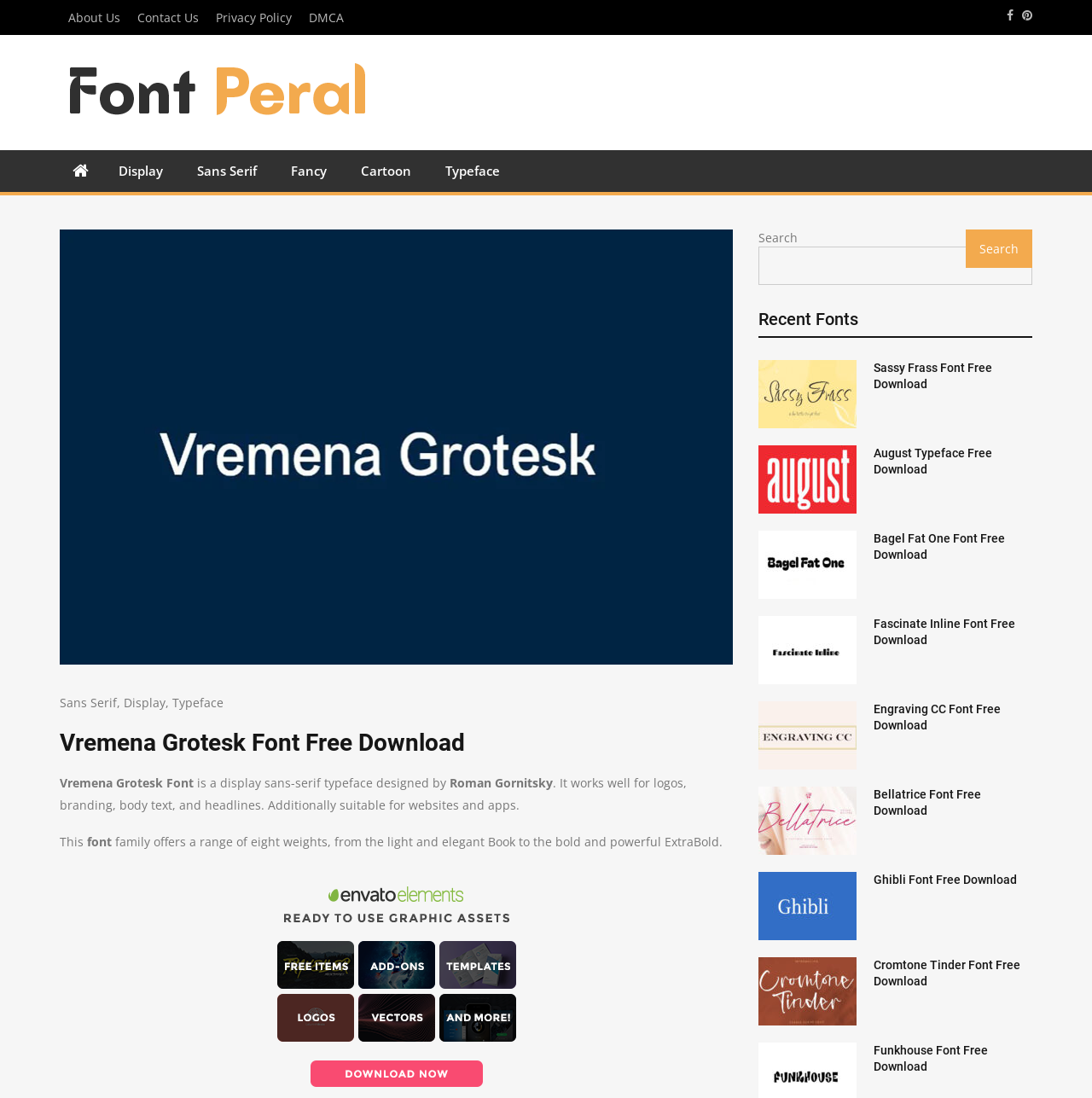Show the bounding box coordinates for the HTML element described as: "Fancy".

[0.251, 0.136, 0.315, 0.175]